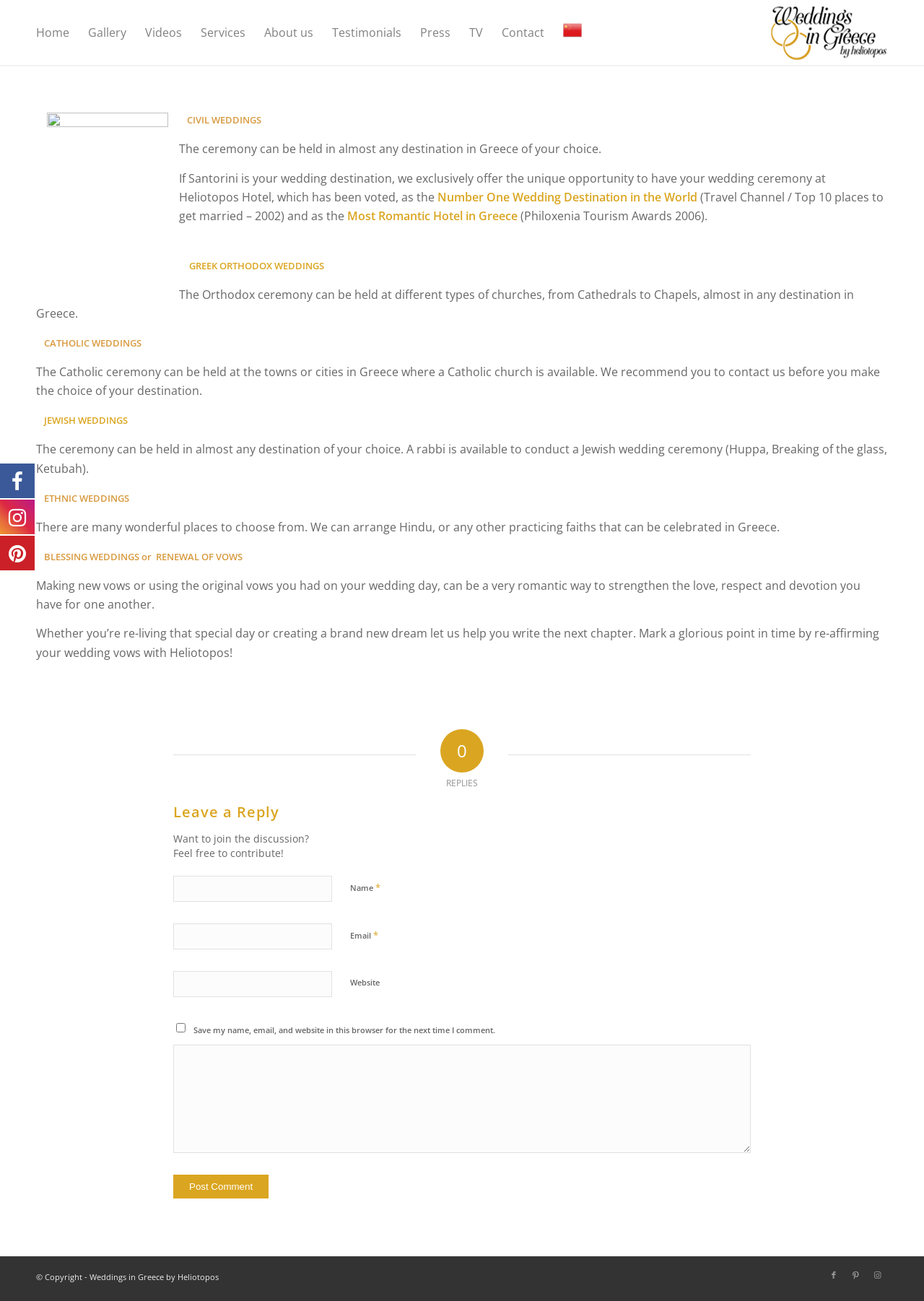What is the purpose of the 'Leave a Reply' section?
Using the information from the image, give a concise answer in one word or a short phrase.

To contribute to the discussion